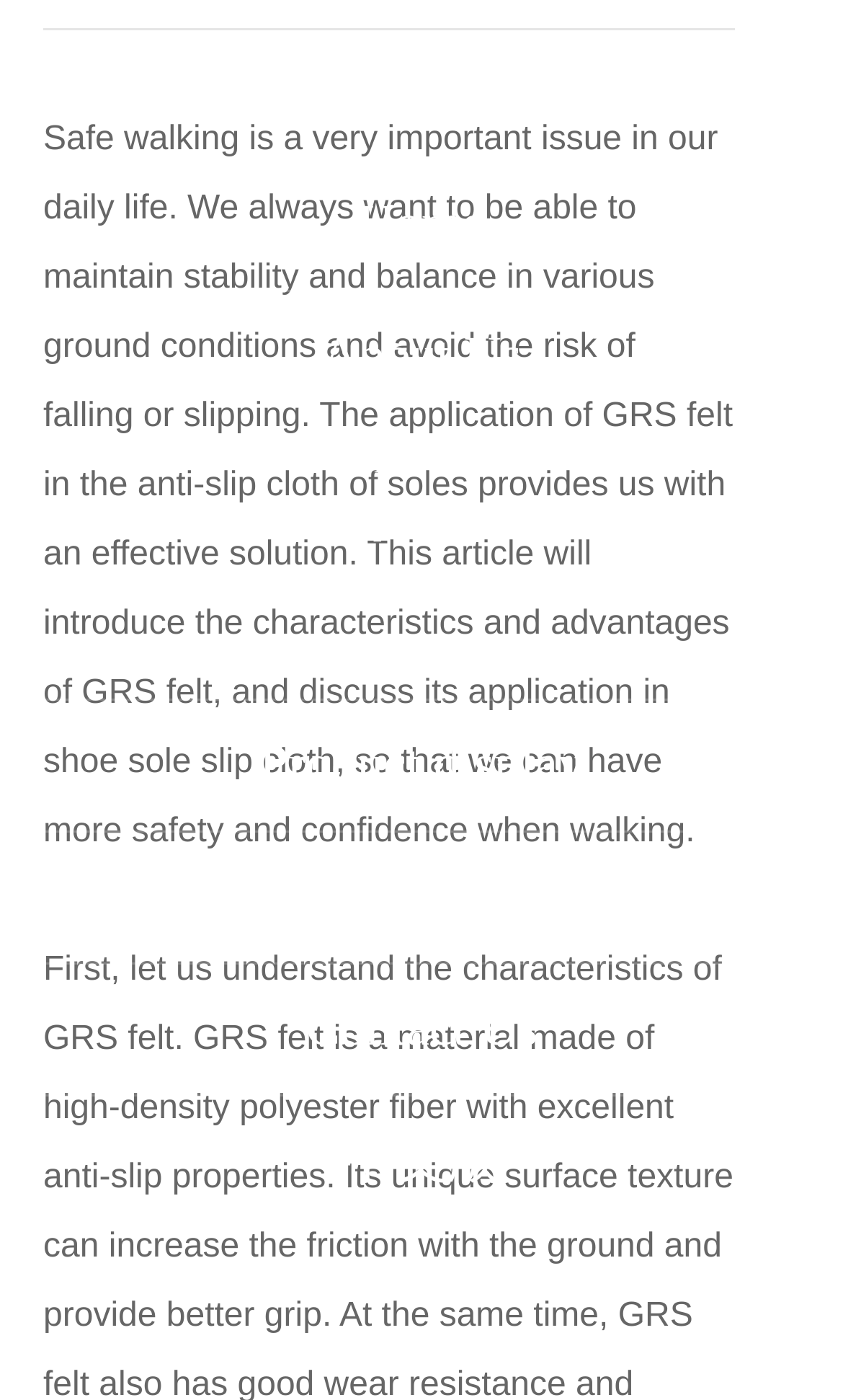Calculate the bounding box coordinates for the UI element based on the following description: "Product display". Ensure the coordinates are four float numbers between 0 and 1, i.e., [left, top, right, bottom].

[0.308, 0.528, 0.692, 0.565]